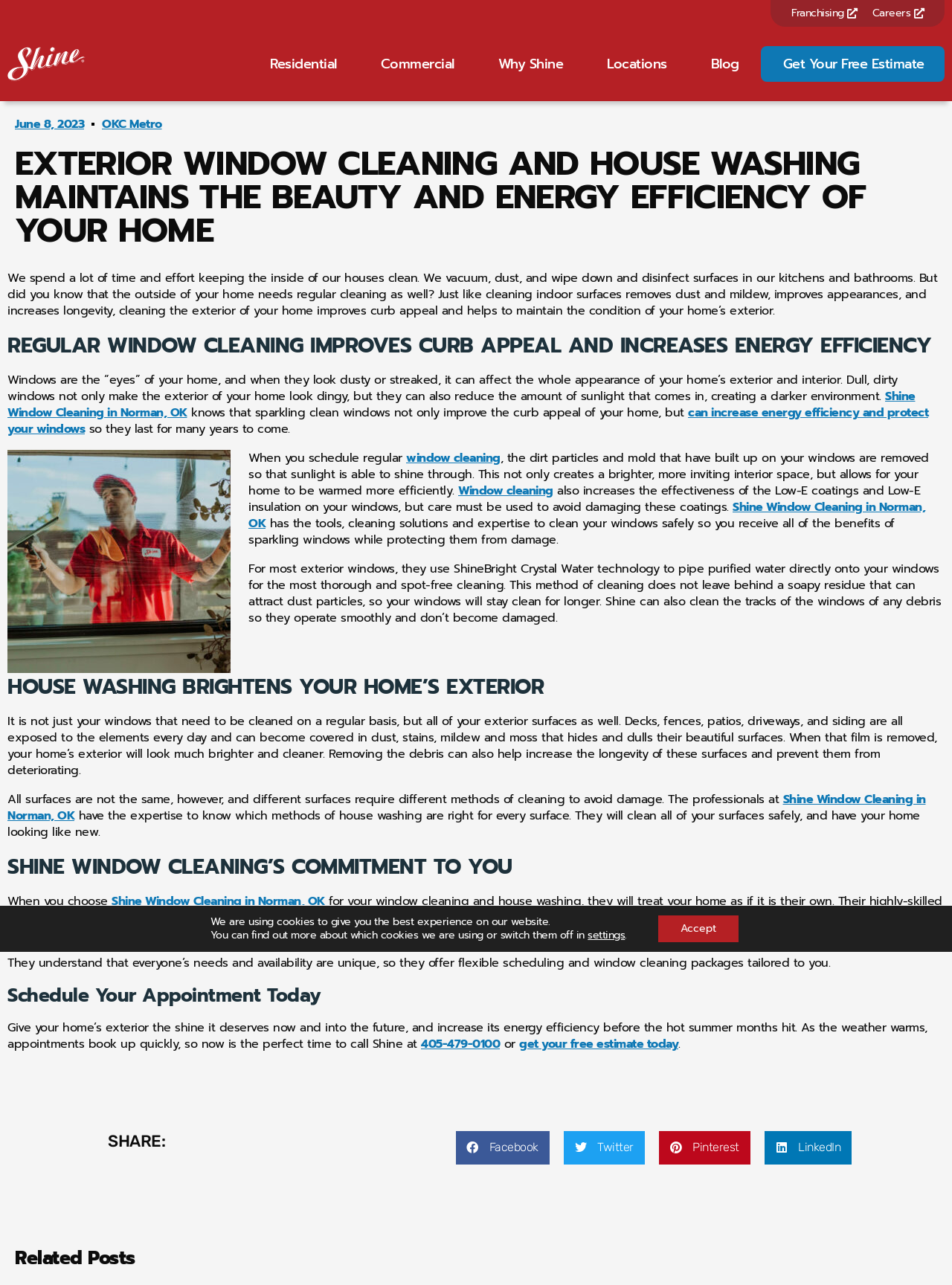Please locate the bounding box coordinates of the region I need to click to follow this instruction: "Get Your Free Estimate".

[0.802, 0.043, 0.992, 0.071]